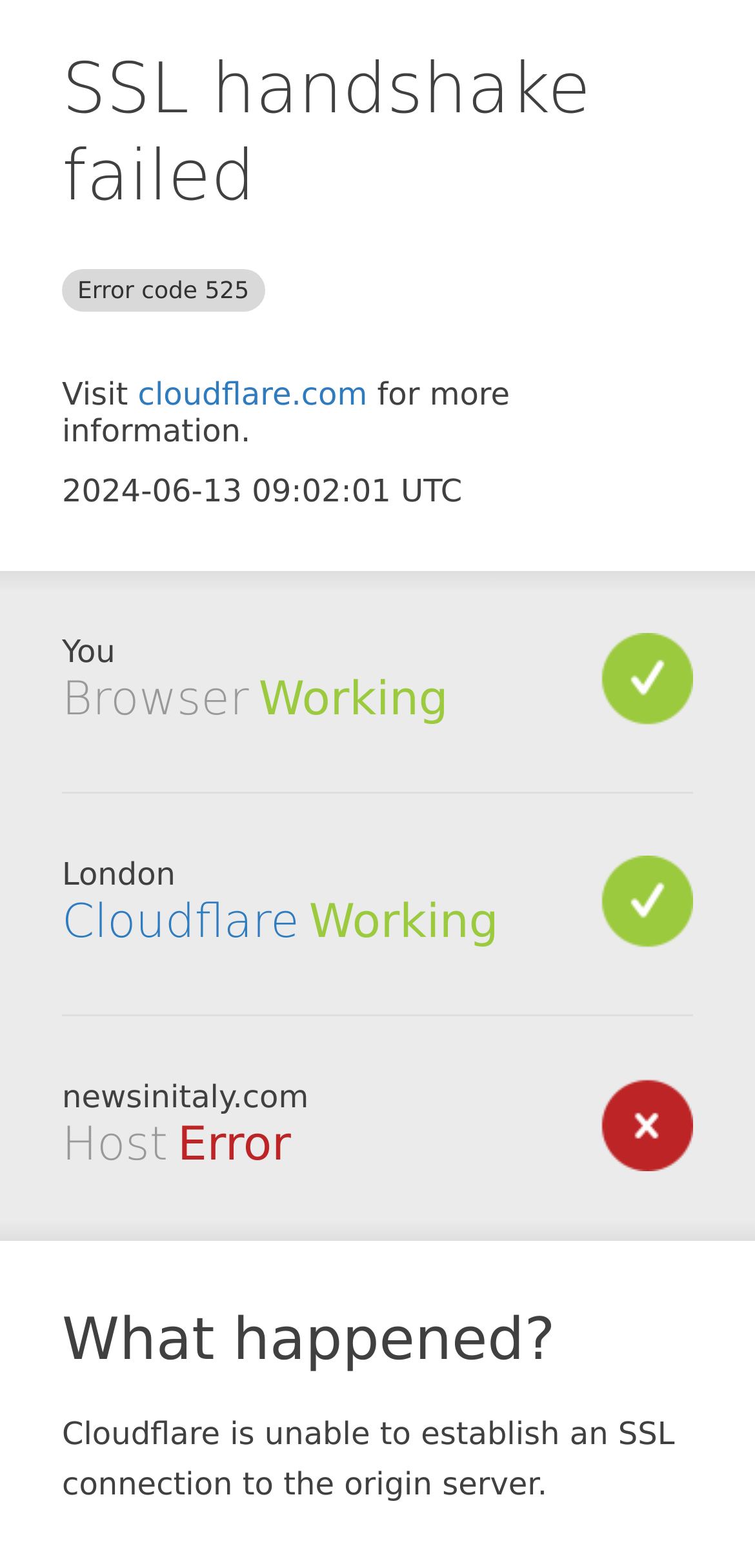Provide a brief response to the question below using one word or phrase:
What is the current time?

2024-06-13 09:02:01 UTC